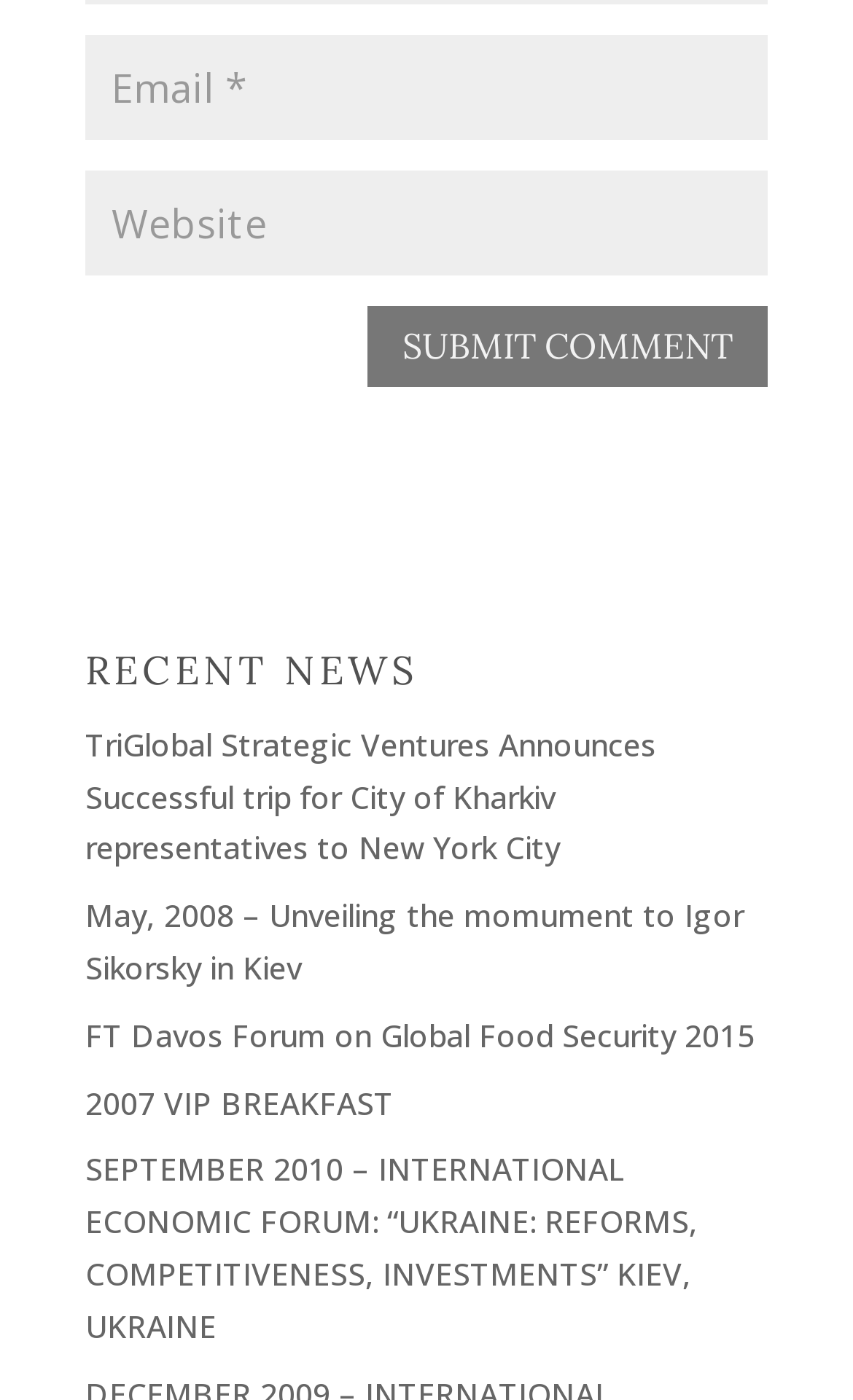Find the bounding box coordinates for the HTML element described in this sentence: "input value="Email *" aria-describedby="email-notes" name="email"". Provide the coordinates as four float numbers between 0 and 1, in the format [left, top, right, bottom].

[0.1, 0.025, 0.9, 0.1]